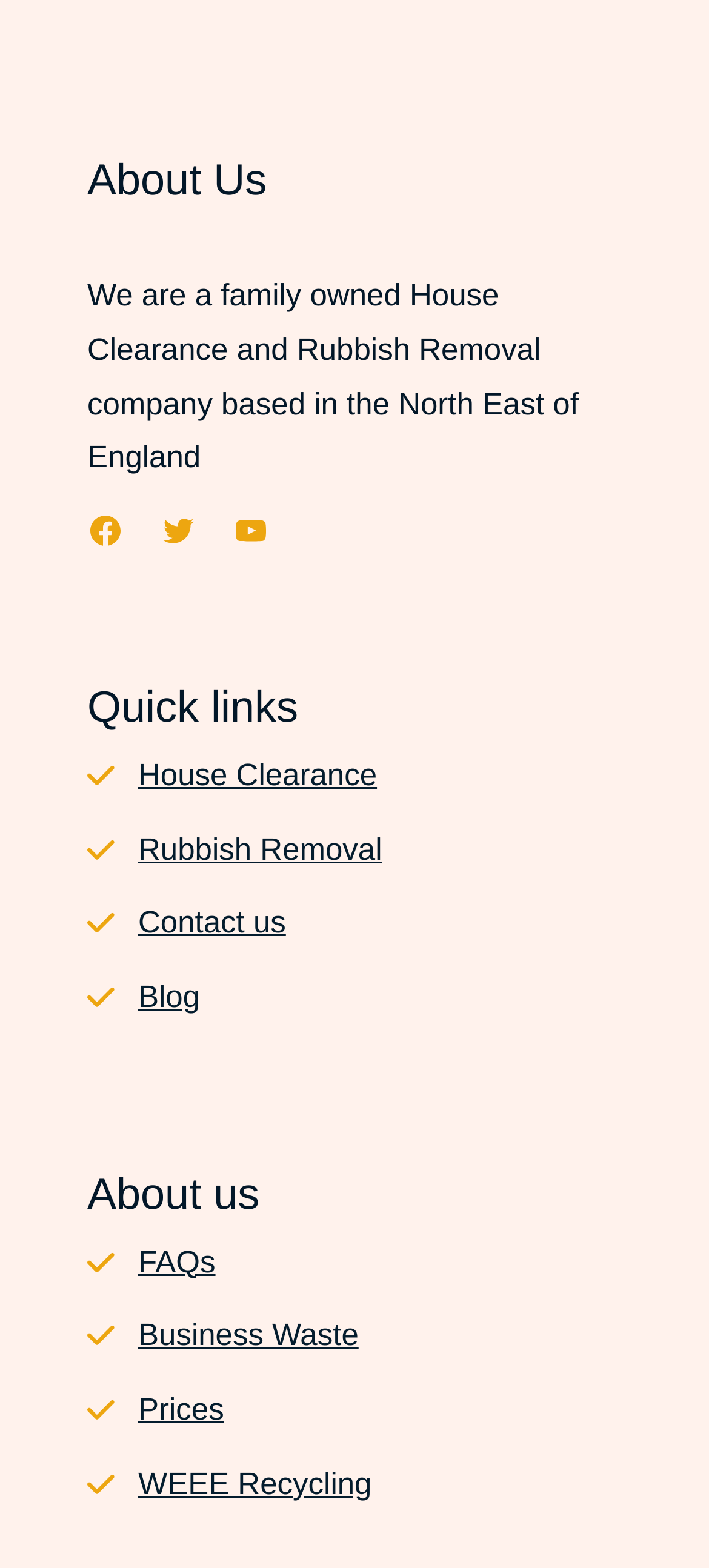Find the bounding box coordinates corresponding to the UI element with the description: "Prices". The coordinates should be formatted as [left, top, right, bottom], with values as floats between 0 and 1.

[0.195, 0.888, 0.316, 0.91]